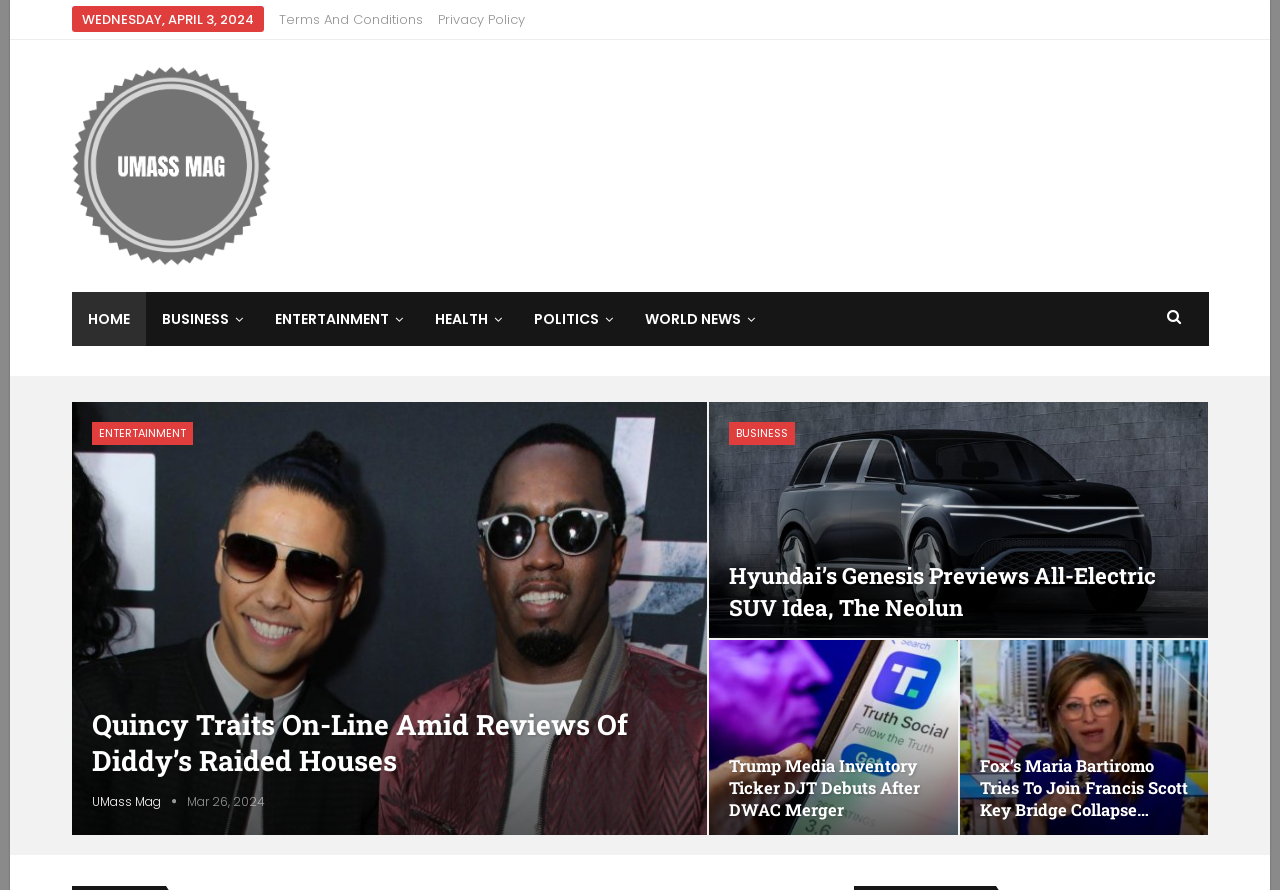What is the category of the article 'Quincy Traits On-line Amid Reviews Of Diddy’s Raided Houses'?
Please answer the question with a detailed response using the information from the screenshot.

I found the category by looking at the article with the title 'Quincy Traits On-line Amid Reviews Of Diddy’s Raided Houses', and I saw a link element with the text 'ENTERTAINMENT' nearby, which indicates the category of the article.